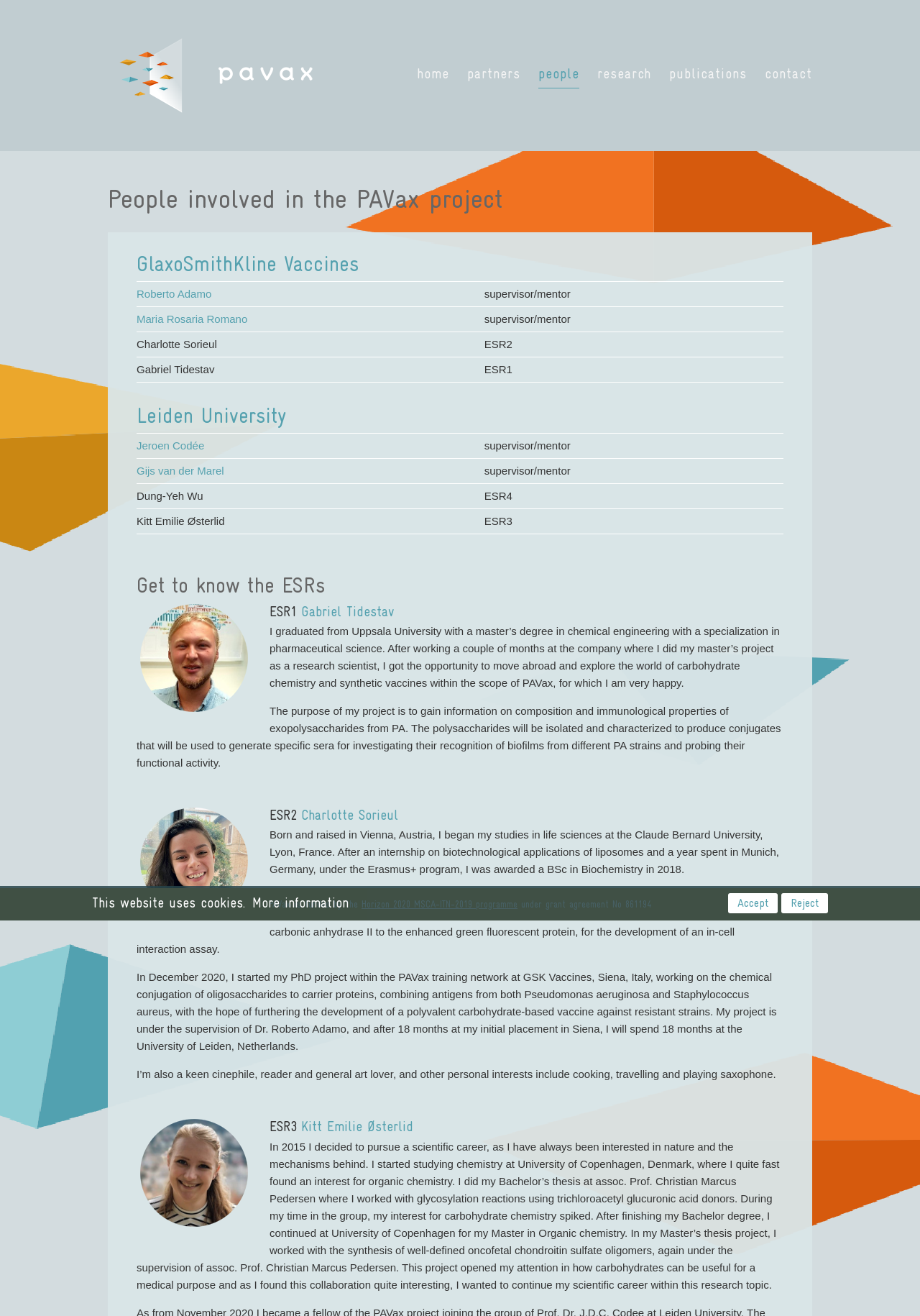Predict the bounding box of the UI element that fits this description: "Corporate".

None